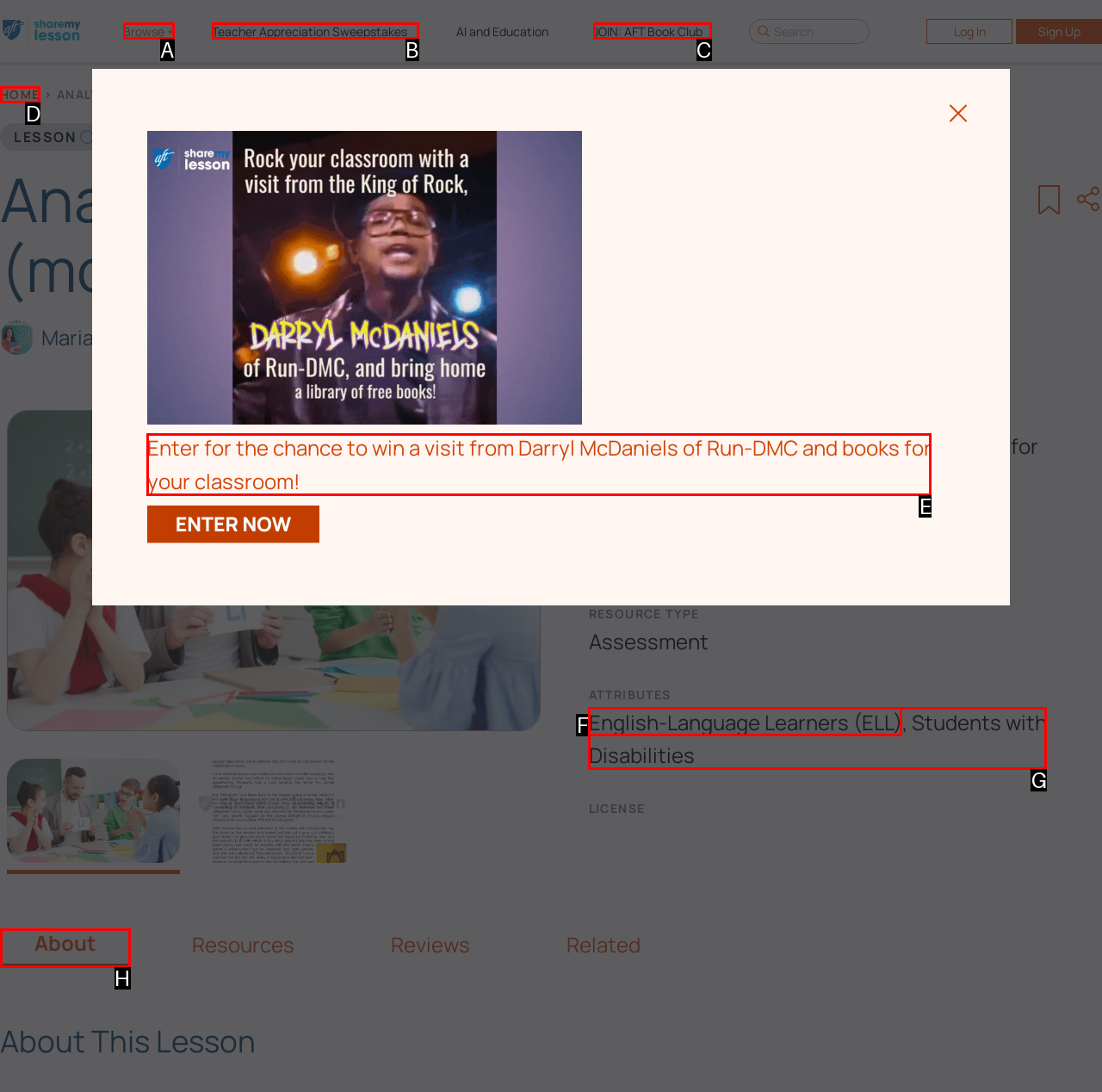Given the description: parent_node: Comment * name="comment", pick the option that matches best and answer with the corresponding letter directly.

None